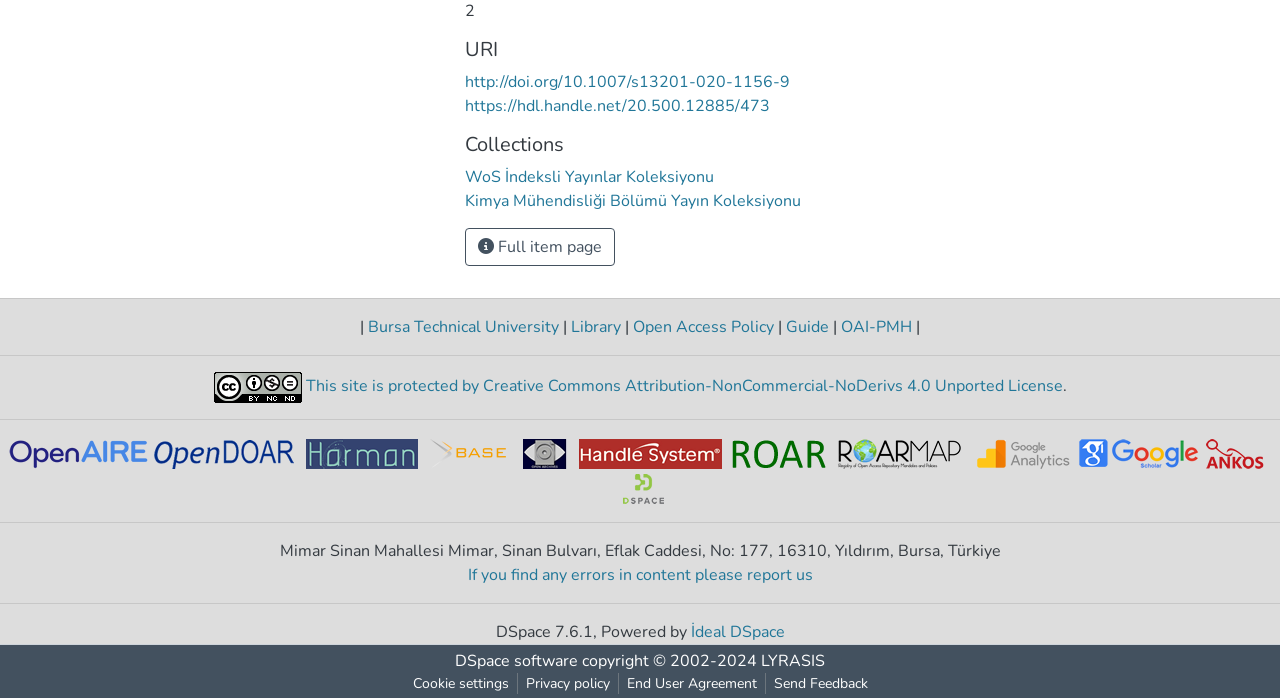Can you show the bounding box coordinates of the region to click on to complete the task described in the instruction: "View the 'DSpace software' information"?

[0.355, 0.931, 0.452, 0.963]